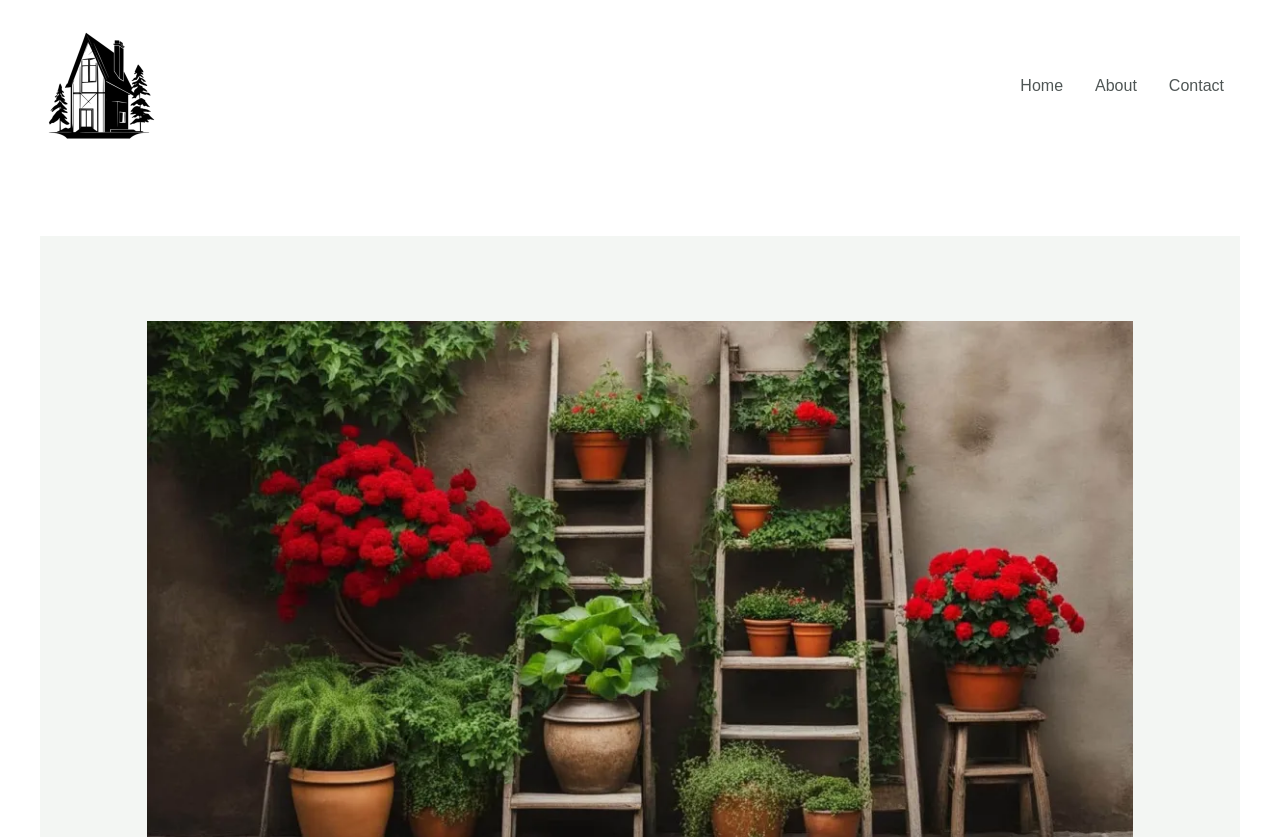Is there a search function?
Look at the screenshot and provide an in-depth answer.

I found a text input field with a placeholder text 'Type here..' and a 'Post navigation' label above it, which suggests that the user can type something to search or navigate through the website's content.